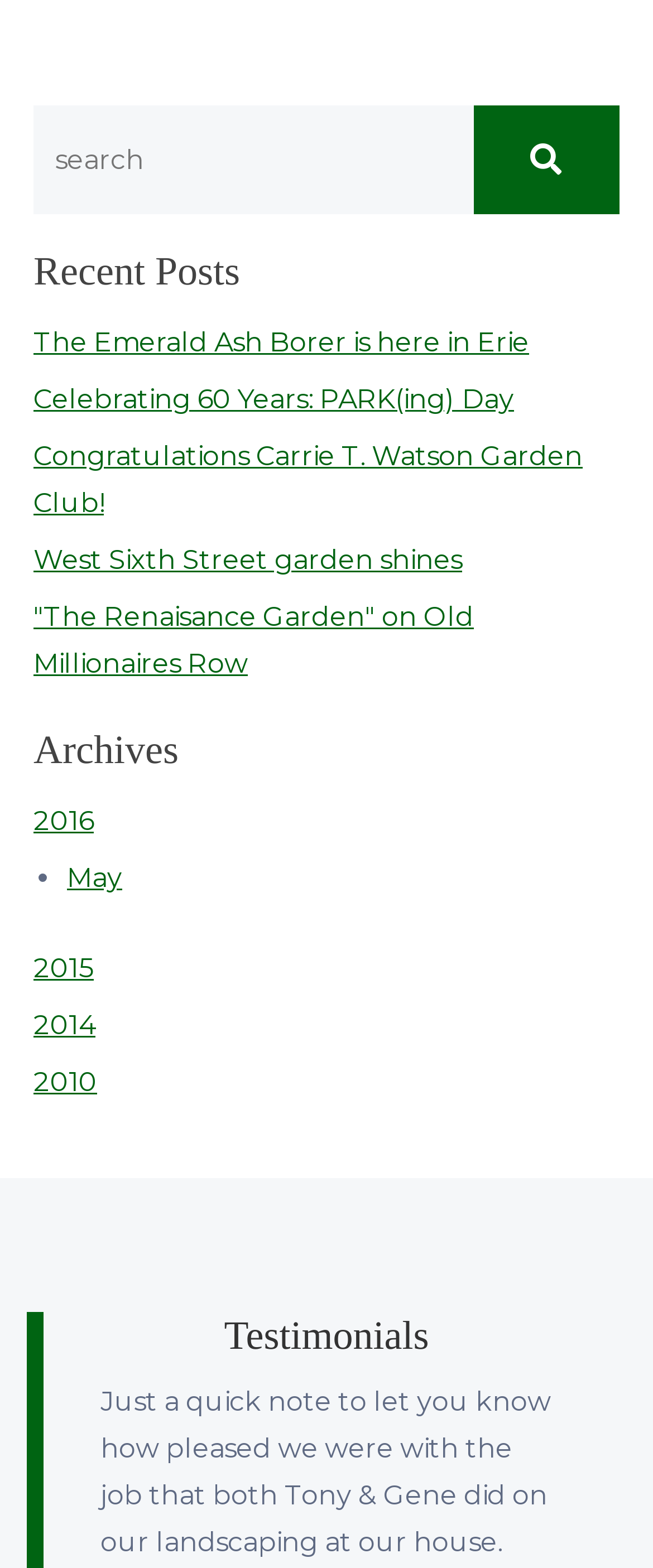Find the bounding box coordinates of the clickable region needed to perform the following instruction: "read testimonials". The coordinates should be provided as four float numbers between 0 and 1, i.e., [left, top, right, bottom].

[0.154, 0.837, 0.846, 0.869]